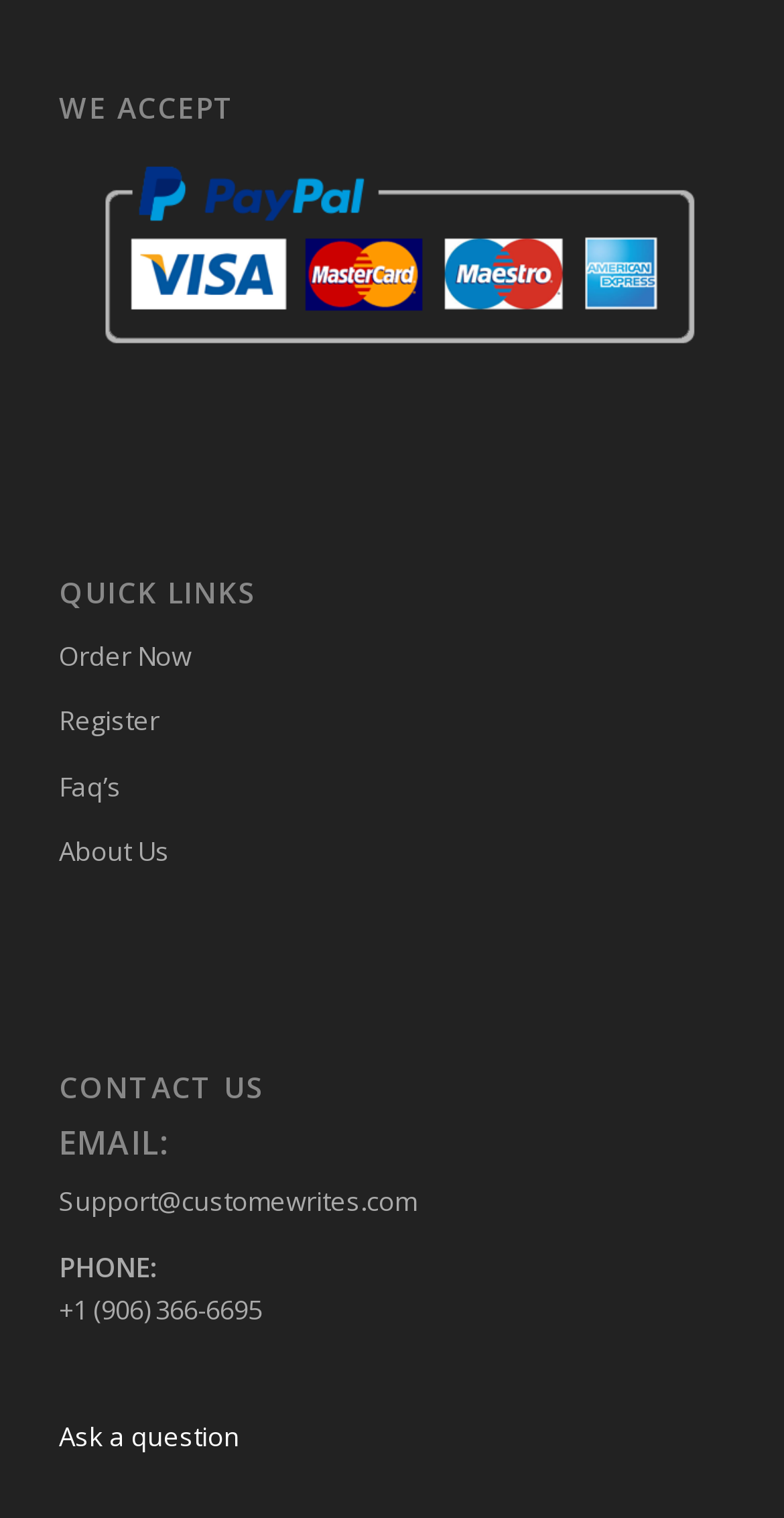Please specify the bounding box coordinates of the area that should be clicked to accomplish the following instruction: "Click on payment method". The coordinates should consist of four float numbers between 0 and 1, i.e., [left, top, right, bottom].

[0.075, 0.231, 0.925, 0.255]